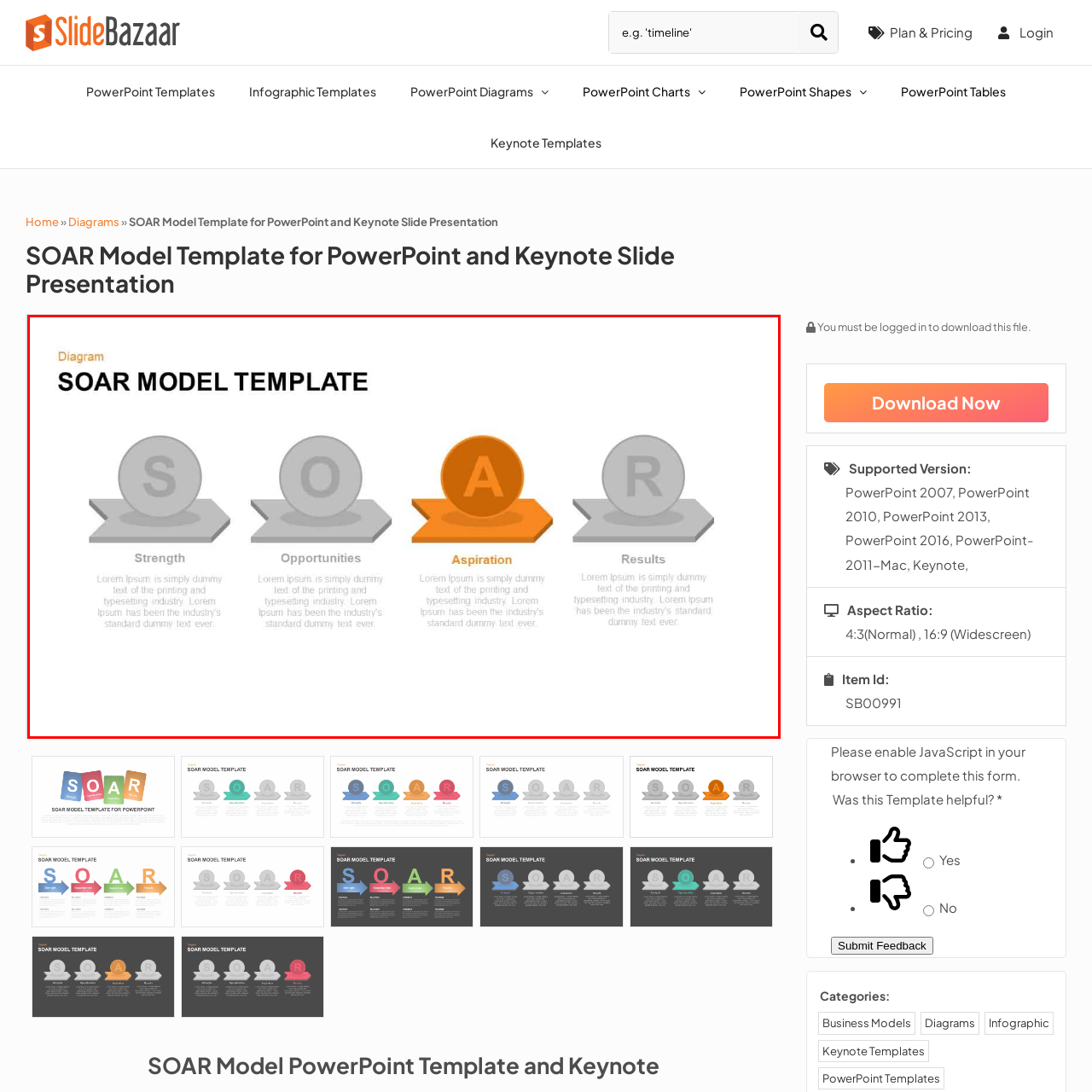Offer a complete and descriptive caption for the image marked by the red box.

This diagram presents the "SOAR Model Template," a structured framework often used in strategic planning and management. The template features four key elements: **Strength**, **Opportunities**, **Aspiration**, and **Results**, each represented by circular icons with descriptive labels beneath them. 

1. **Strength** is illustrated as a grey icon with the letter 'S,' accompanied by a brief descriptive text that emphasizes its significance within the model.
2. **Opportunities** follows in a similar grey tone, marked with 'O,' and includes its own explanatory text.
3. The focal point of the diagram is **Aspiration**, denoted by a distinguished orange icon featuring an uppercase 'A' and set on a bright orange background, suggesting its critical importance in the SOAR framework.
4. Finally, **Results** is represented again in grey with the letter 'R,' completing the visual representation and maintaining thematic consistency.

Overall, the diagram effectively encapsulates the essential components of the SOAR model, providing a clear and succinct overview for users looking to implement strategic insights in their projects.